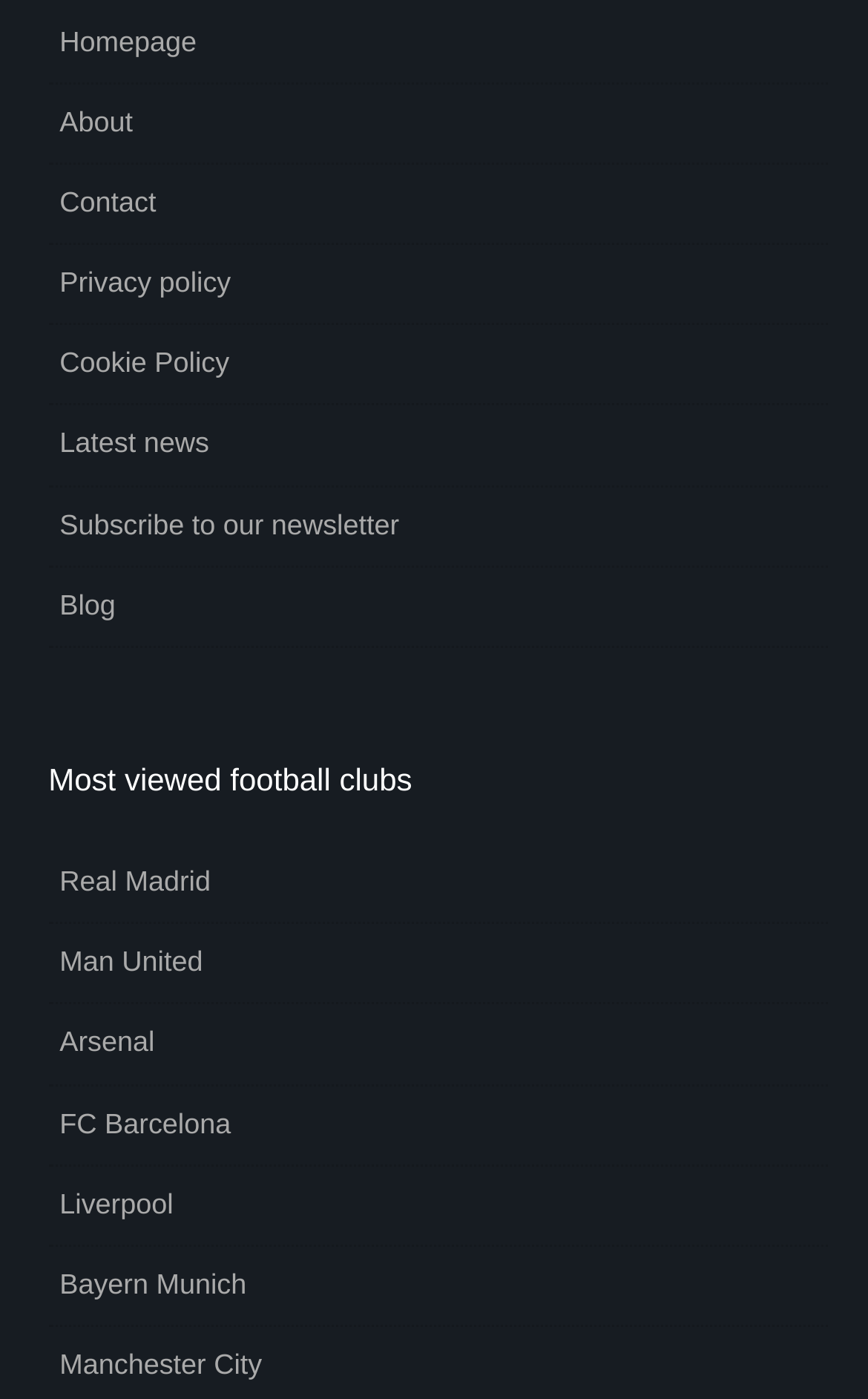Determine the bounding box coordinates of the section to be clicked to follow the instruction: "go to homepage". The coordinates should be given as four float numbers between 0 and 1, formatted as [left, top, right, bottom].

[0.056, 0.002, 0.953, 0.06]